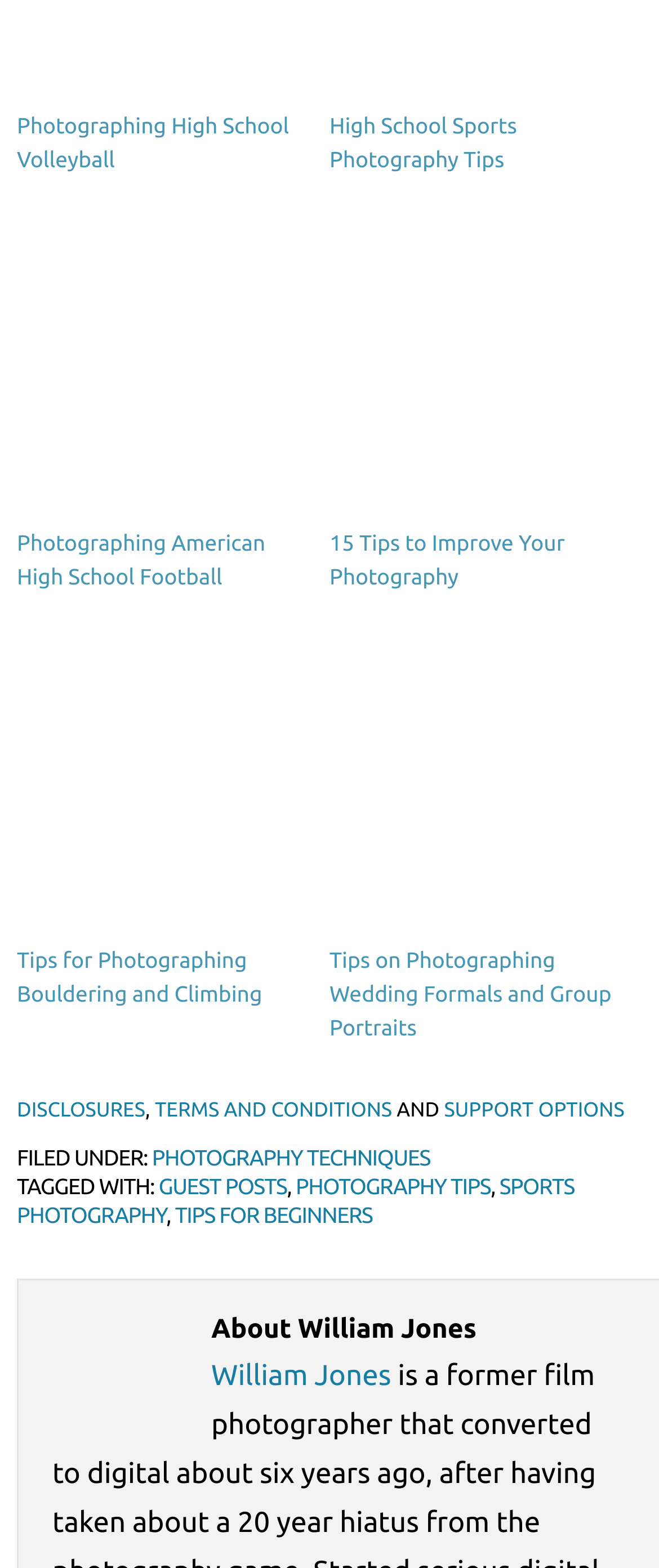How many images are on the webpage?
Give a single word or phrase as your answer by examining the image.

4